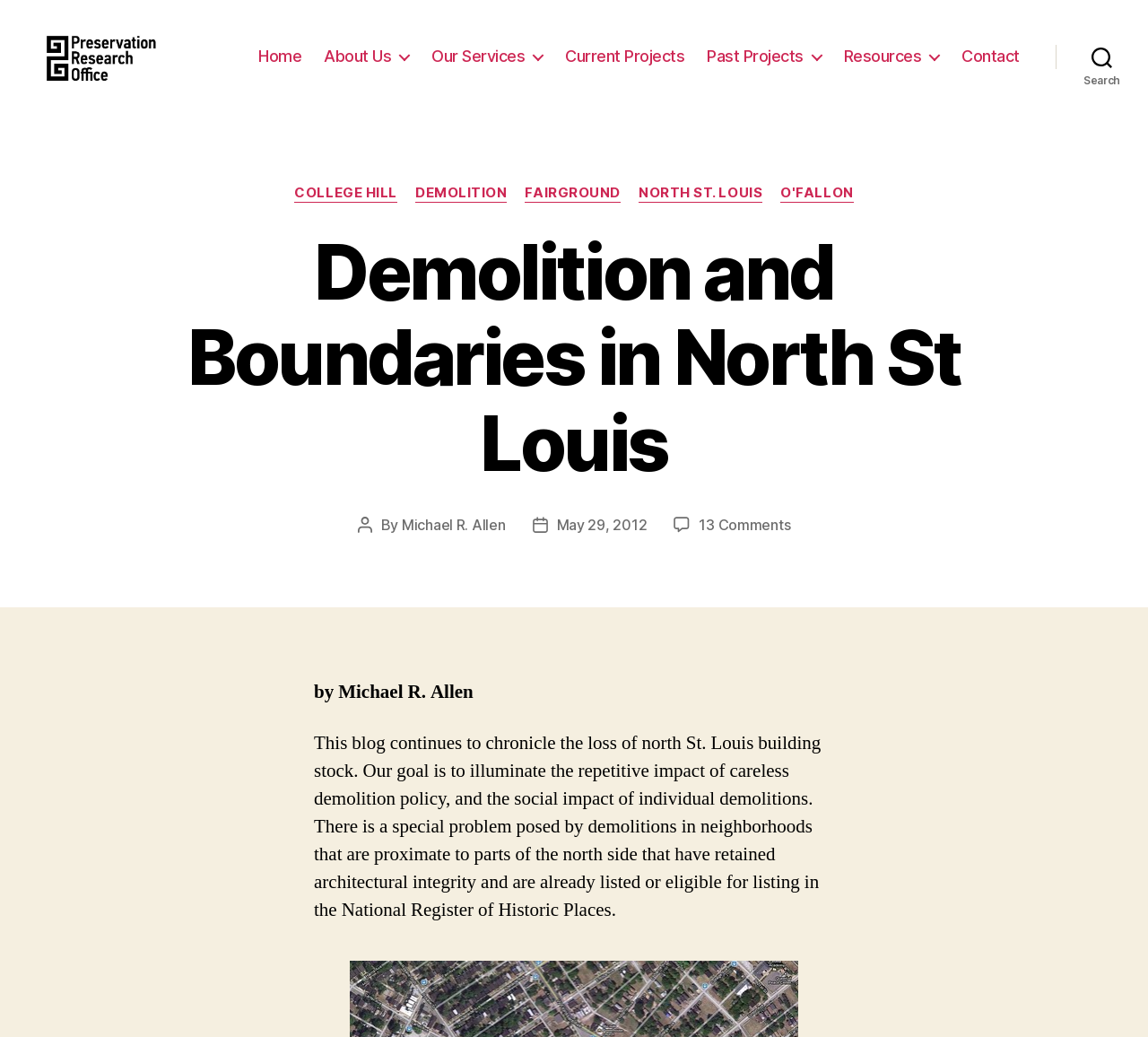Show the bounding box coordinates of the region that should be clicked to follow the instruction: "Click the Home link."

[0.225, 0.054, 0.263, 0.072]